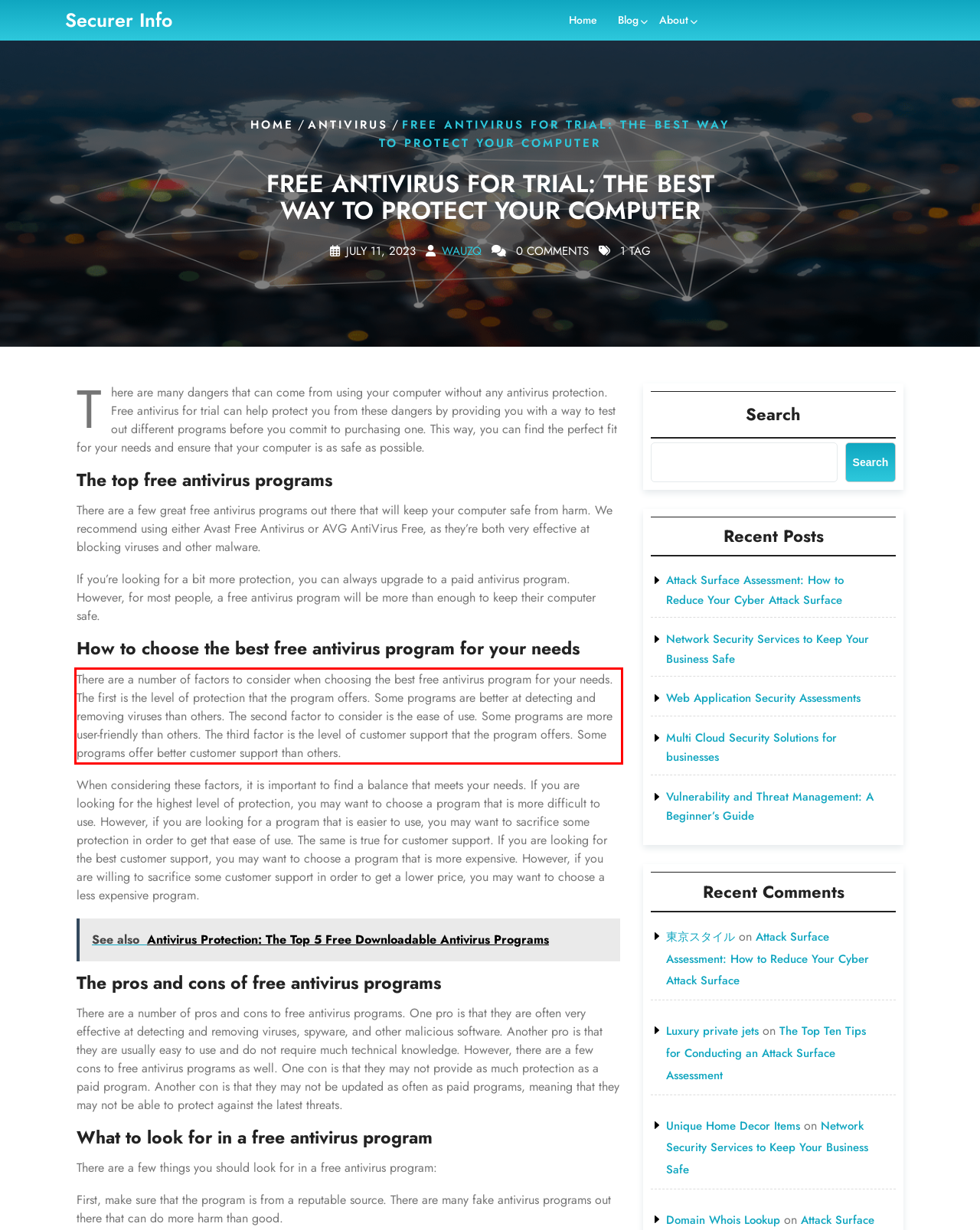Examine the webpage screenshot and use OCR to recognize and output the text within the red bounding box.

There are a number of factors to consider when choosing the best free antivirus program for your needs. The first is the level of protection that the program offers. Some programs are better at detecting and removing viruses than others. The second factor to consider is the ease of use. Some programs are more user-friendly than others. The third factor is the level of customer support that the program offers. Some programs offer better customer support than others.